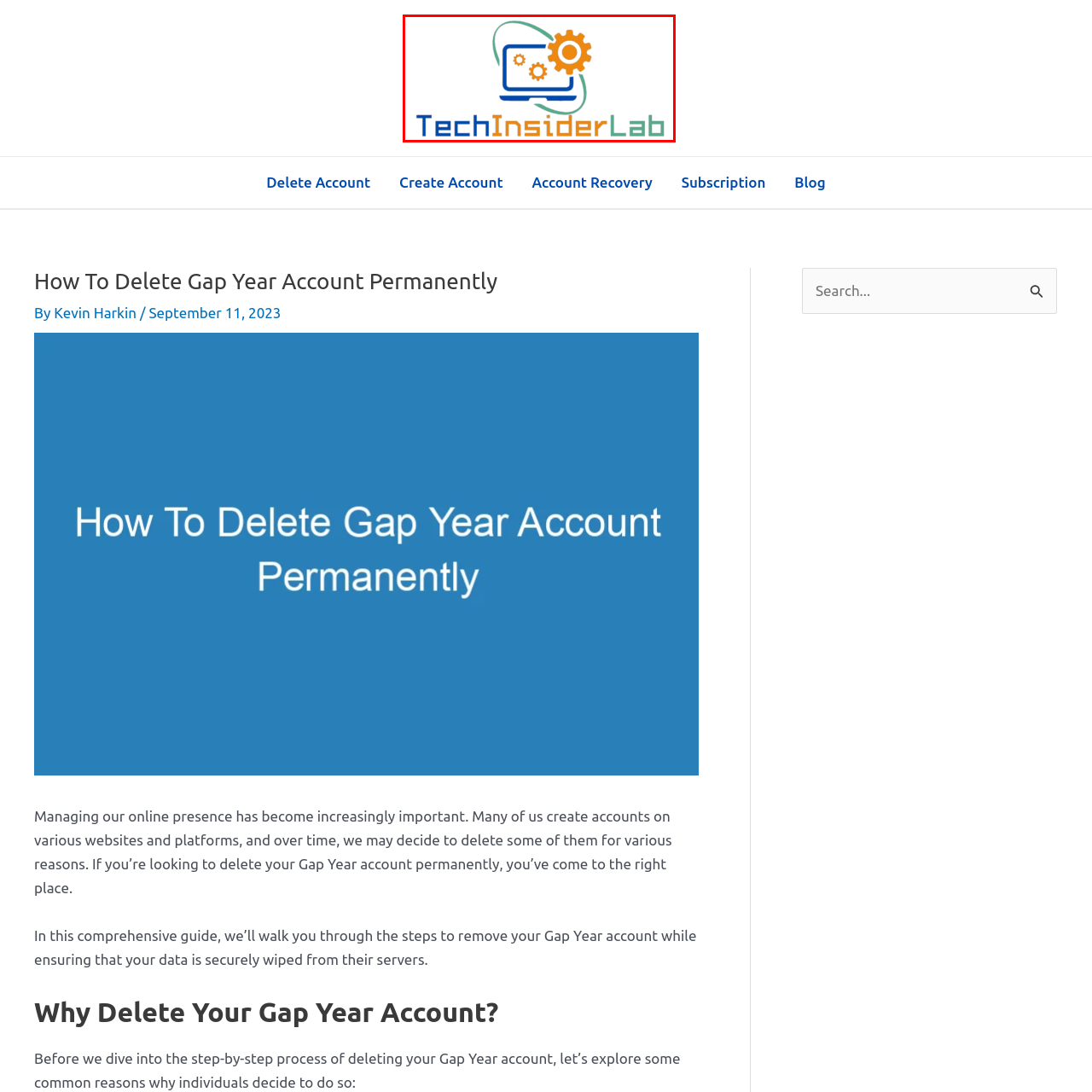Offer an in-depth description of the scene contained in the red rectangle.

The image displays the logo of Tech Insider Lab, characterized by a modern design that incorporates vibrant colors and imagery related to technology. The logo features a stylized laptop with gear icons, symbolizing innovation and tech solutions. The text "Tech Insider Lab" is prominently placed below the graphic elements, with "Tech" in blue, "Insider" in orange, and "Lab" in green, reflecting a dynamic and engaging brand identity. This logo aligns with the website's focus on providing tech-related insights, tips, and guides, such as the article on how to delete a Gap Year account permanently.